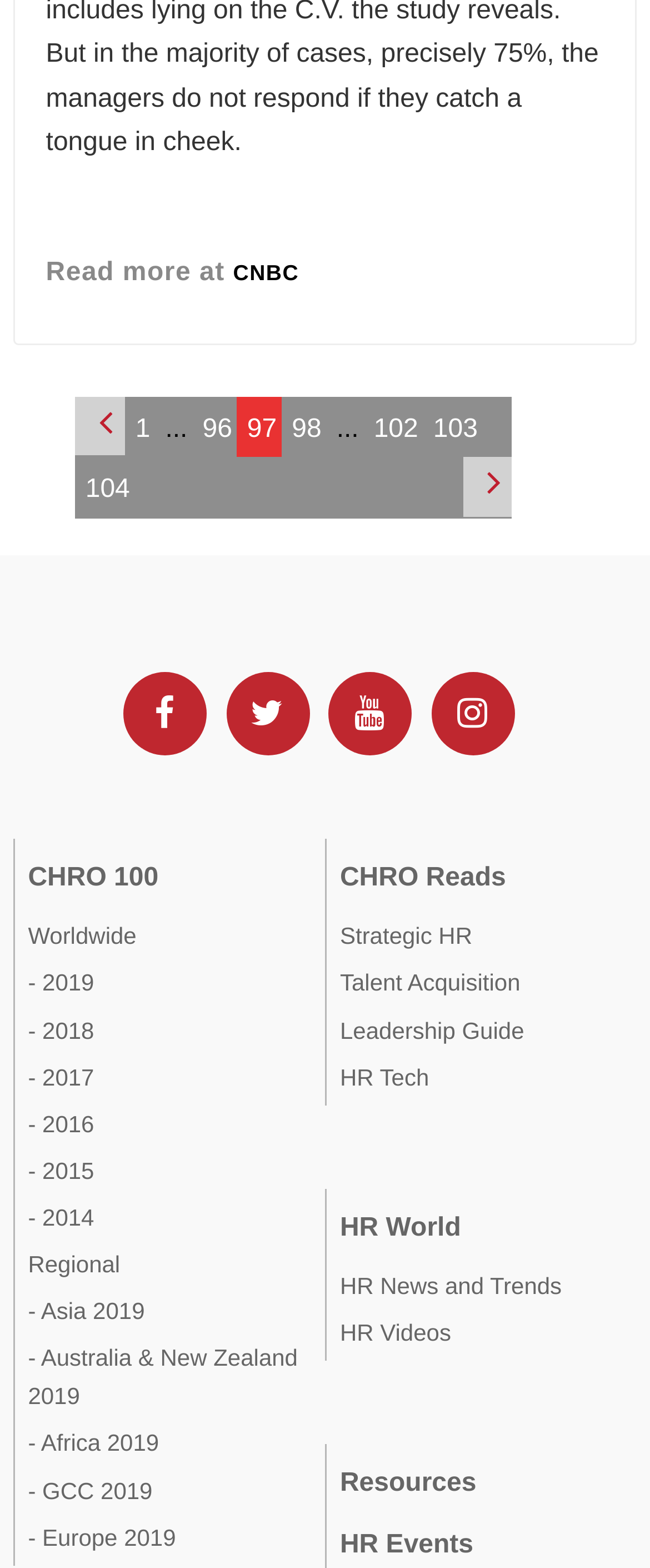Locate the UI element described as follows: "- Africa 2019". Return the bounding box coordinates as four float numbers between 0 and 1 in the order [left, top, right, bottom].

[0.043, 0.909, 0.5, 0.933]